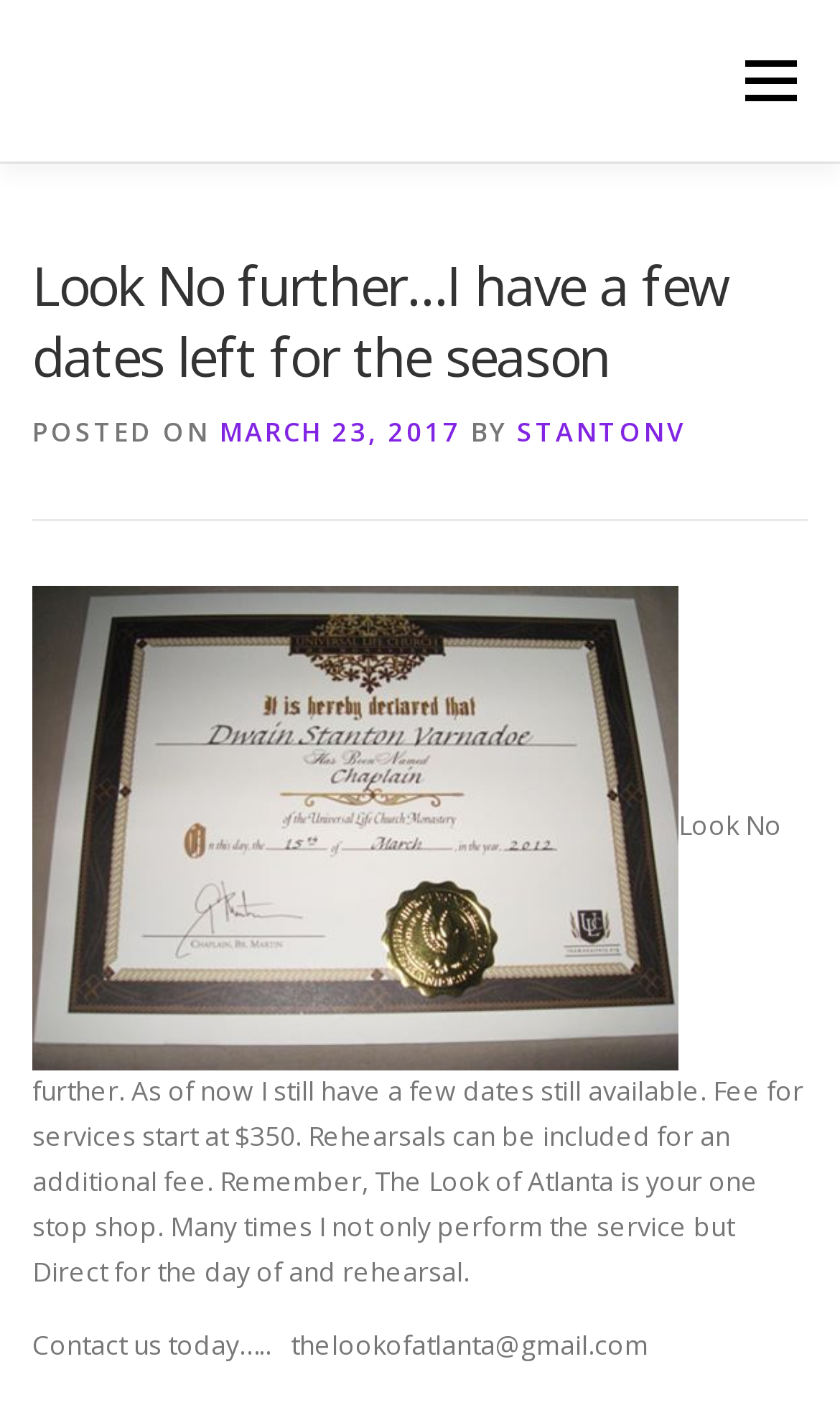Based on the provided description, "Photography by Tina Renee", find the bounding box of the corresponding UI element in the screenshot.

[0.231, 0.115, 0.885, 0.23]